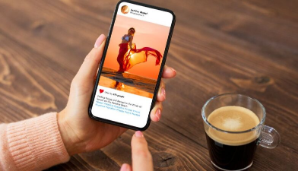Consider the image and give a detailed and elaborate answer to the question: 
What is the atmosphere in the setting?

The presence of a cup of coffee on the wooden table suggests a cozy and relaxed atmosphere, which is further reinforced by the user's engagement with their social media feed.